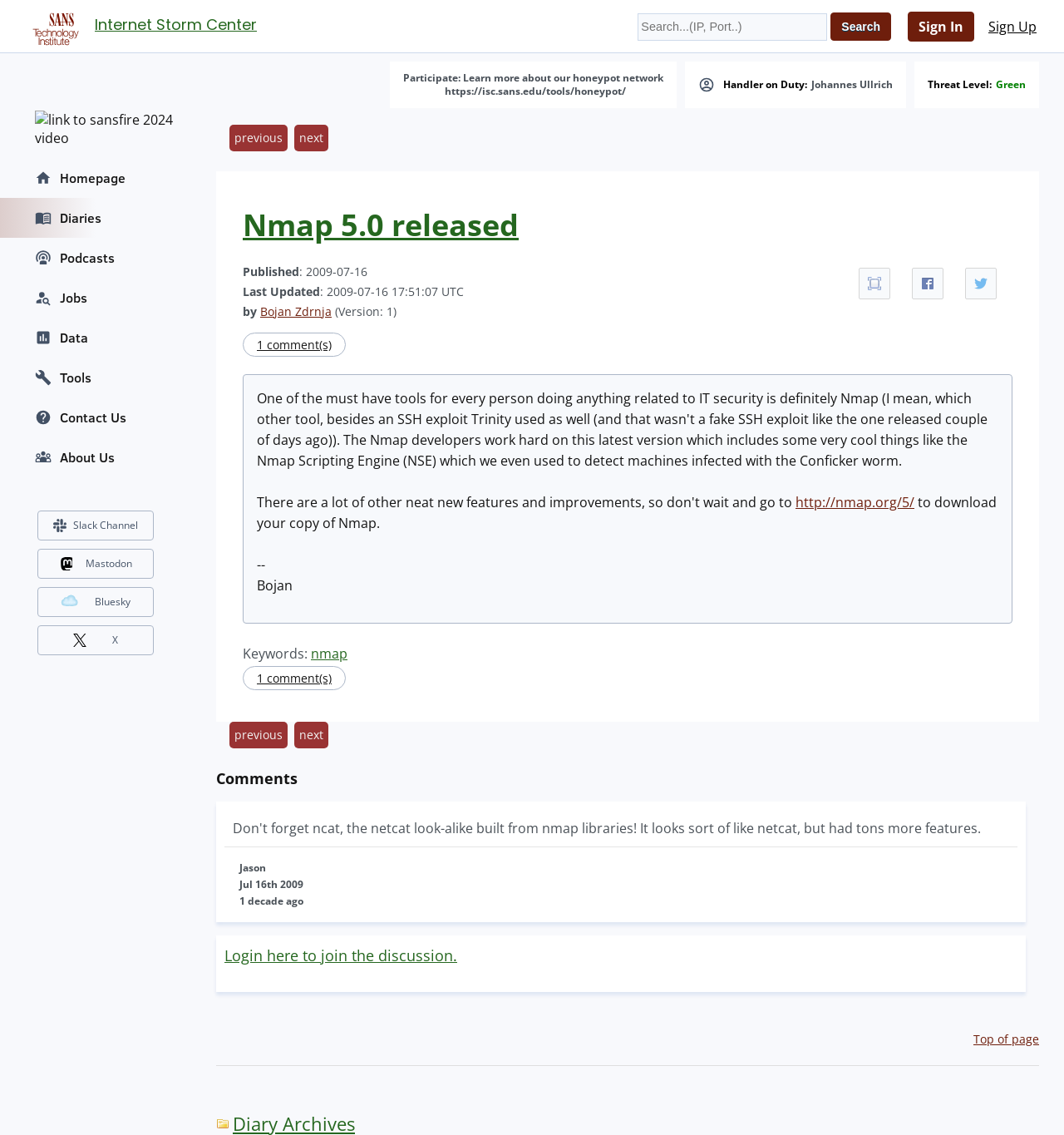Extract the bounding box of the UI element described as: "title="Share on Facebook"".

[0.857, 0.236, 0.887, 0.264]